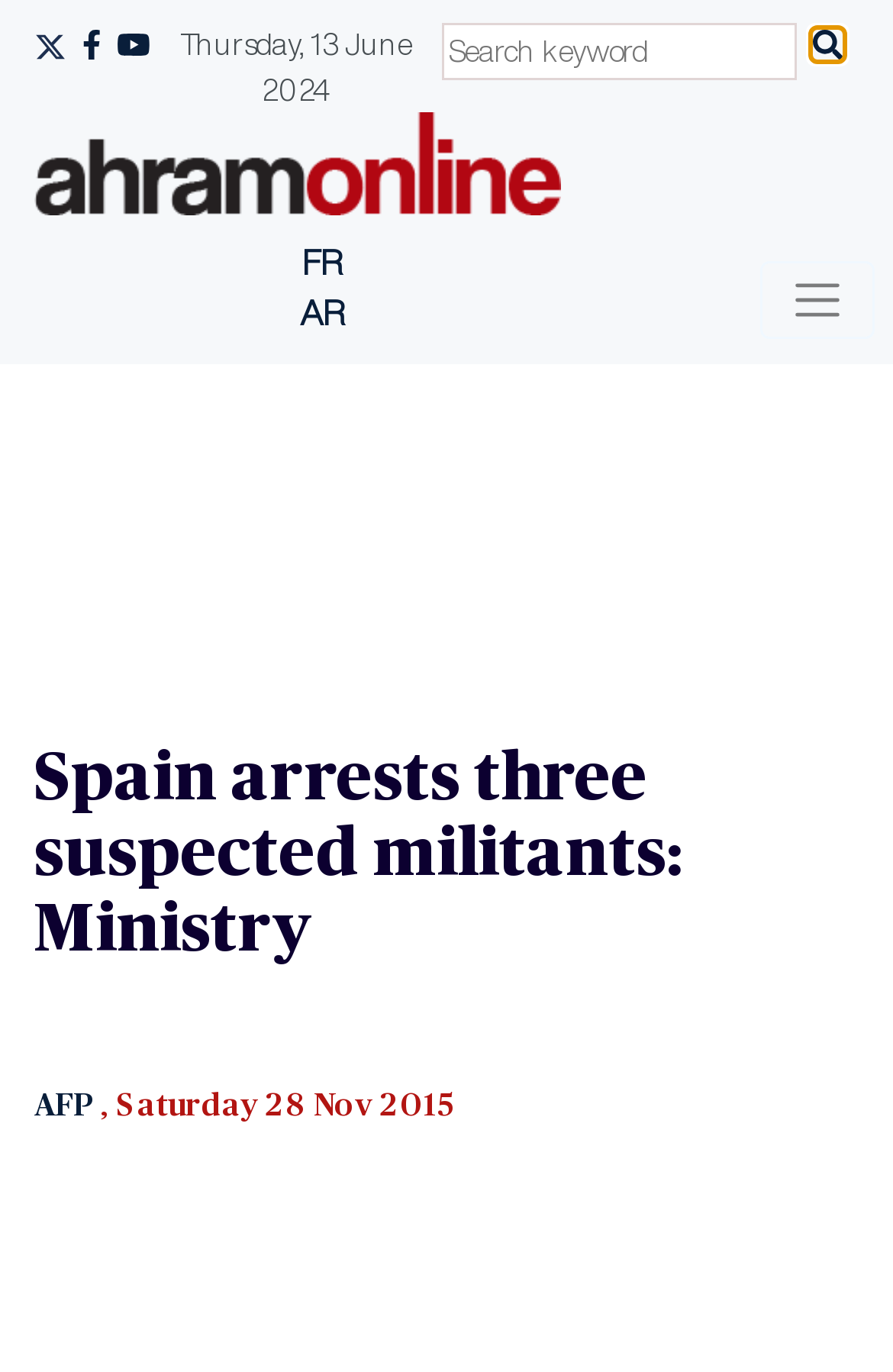What is the date displayed on the webpage?
Please provide a detailed and thorough answer to the question.

I found the date by looking at the static text element on the top of the webpage, which displays the date 'Thursday, 13 June 2024'.